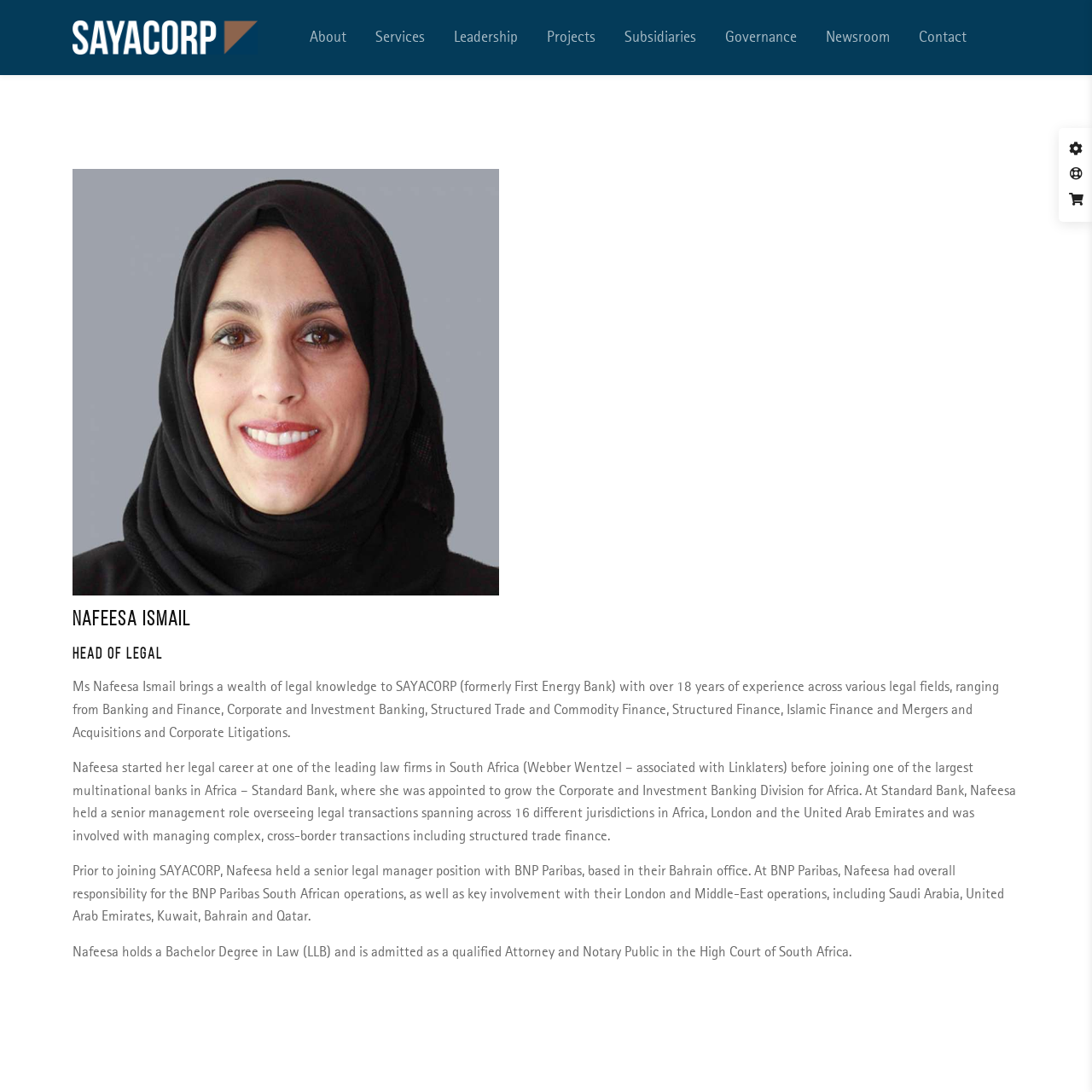Identify the bounding box coordinates for the region to click in order to carry out this instruction: "Contact SAYACORP". Provide the coordinates using four float numbers between 0 and 1, formatted as [left, top, right, bottom].

[0.842, 0.0, 0.885, 0.069]